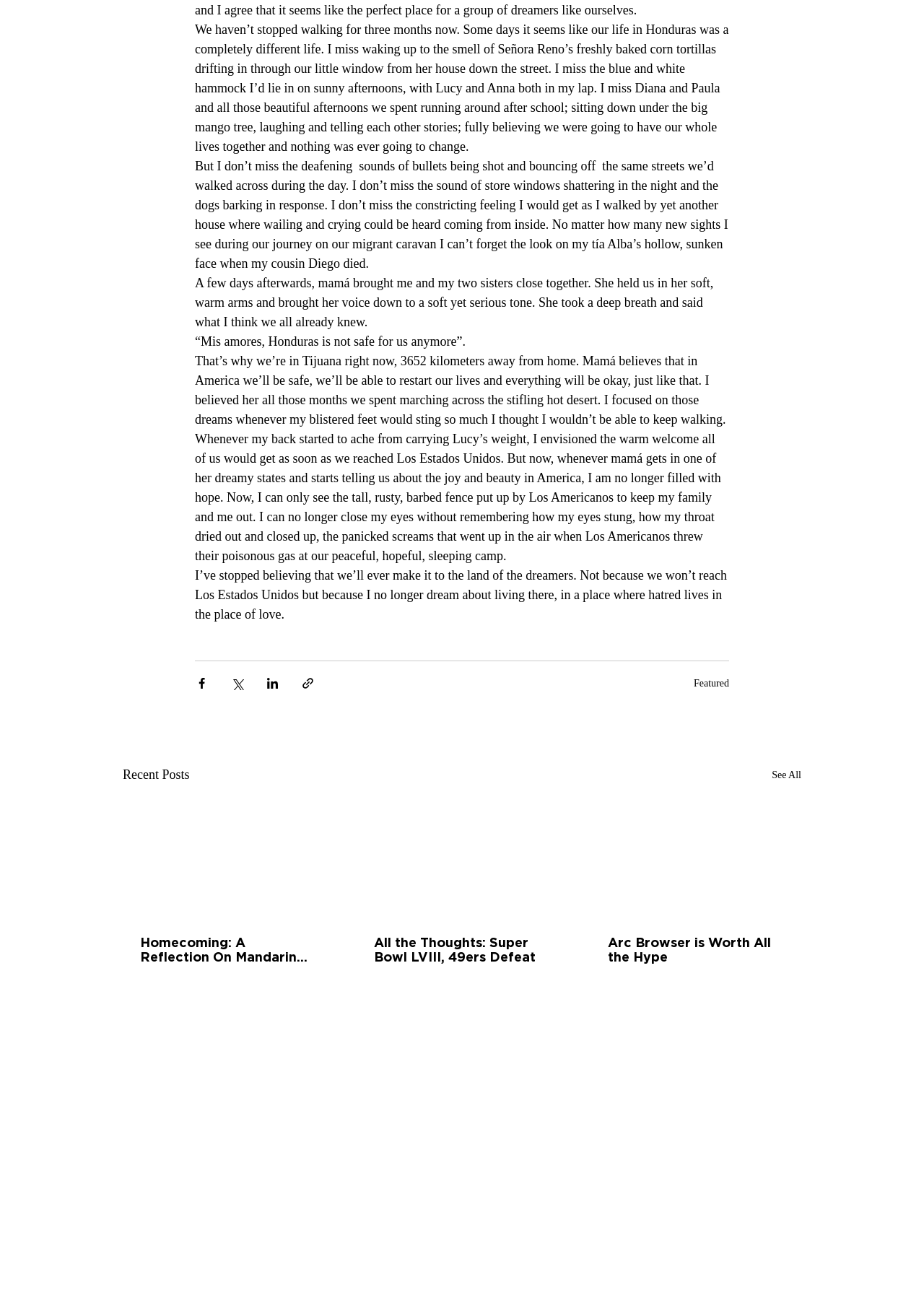Show the bounding box coordinates of the element that should be clicked to complete the task: "Search for a keyword".

None